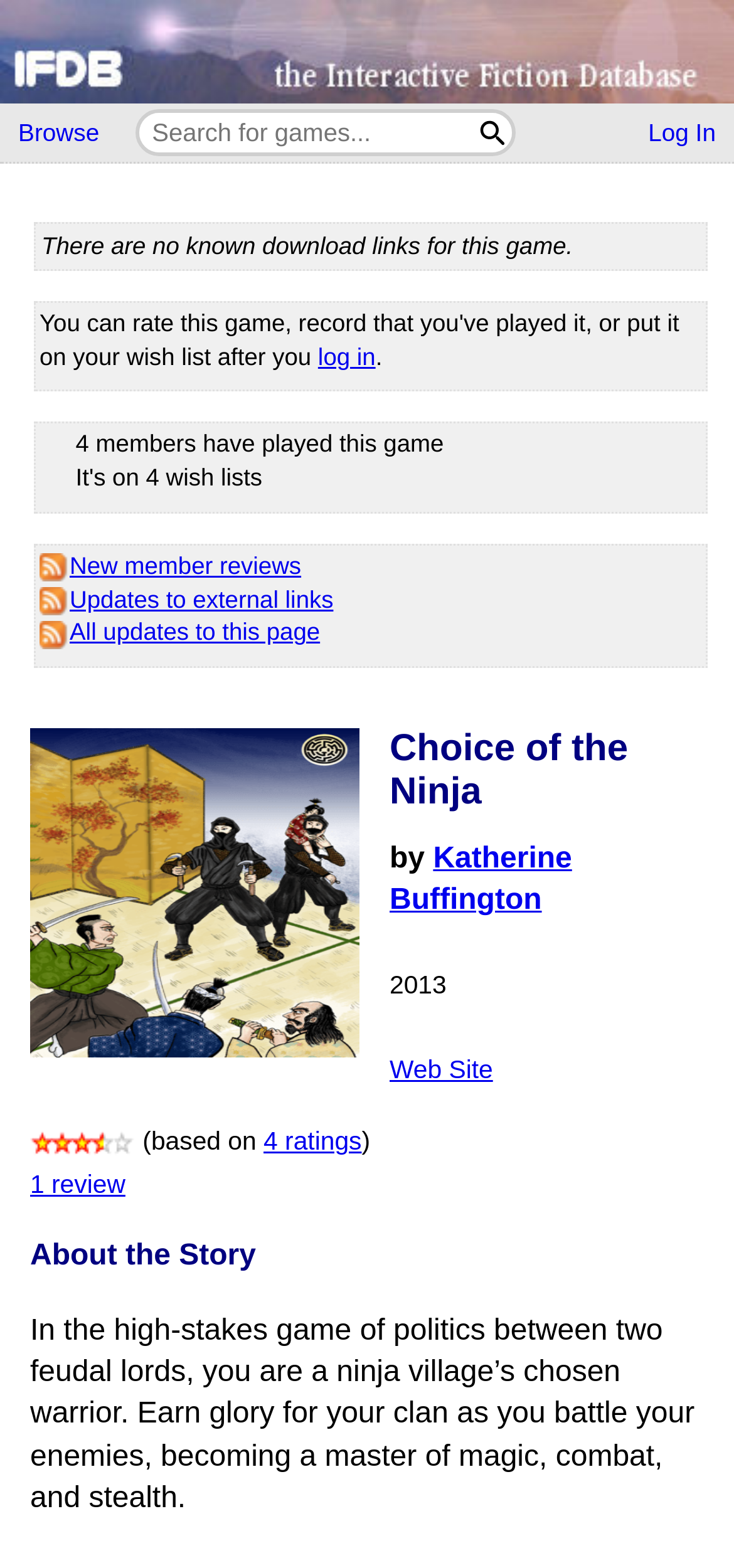How many members have played this game? Observe the screenshot and provide a one-word or short phrase answer.

4